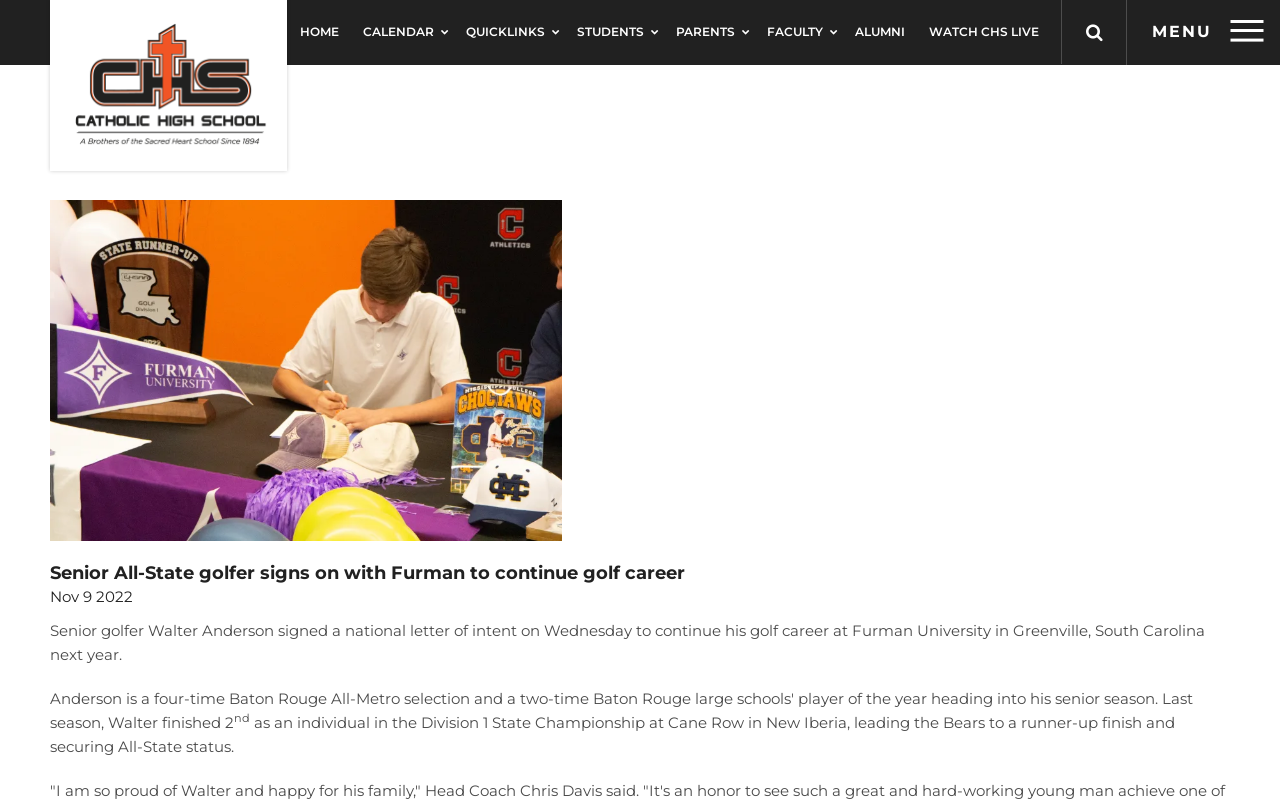Locate the bounding box coordinates of the item that should be clicked to fulfill the instruction: "Toggle Search".

[0.829, 0.0, 0.88, 0.079]